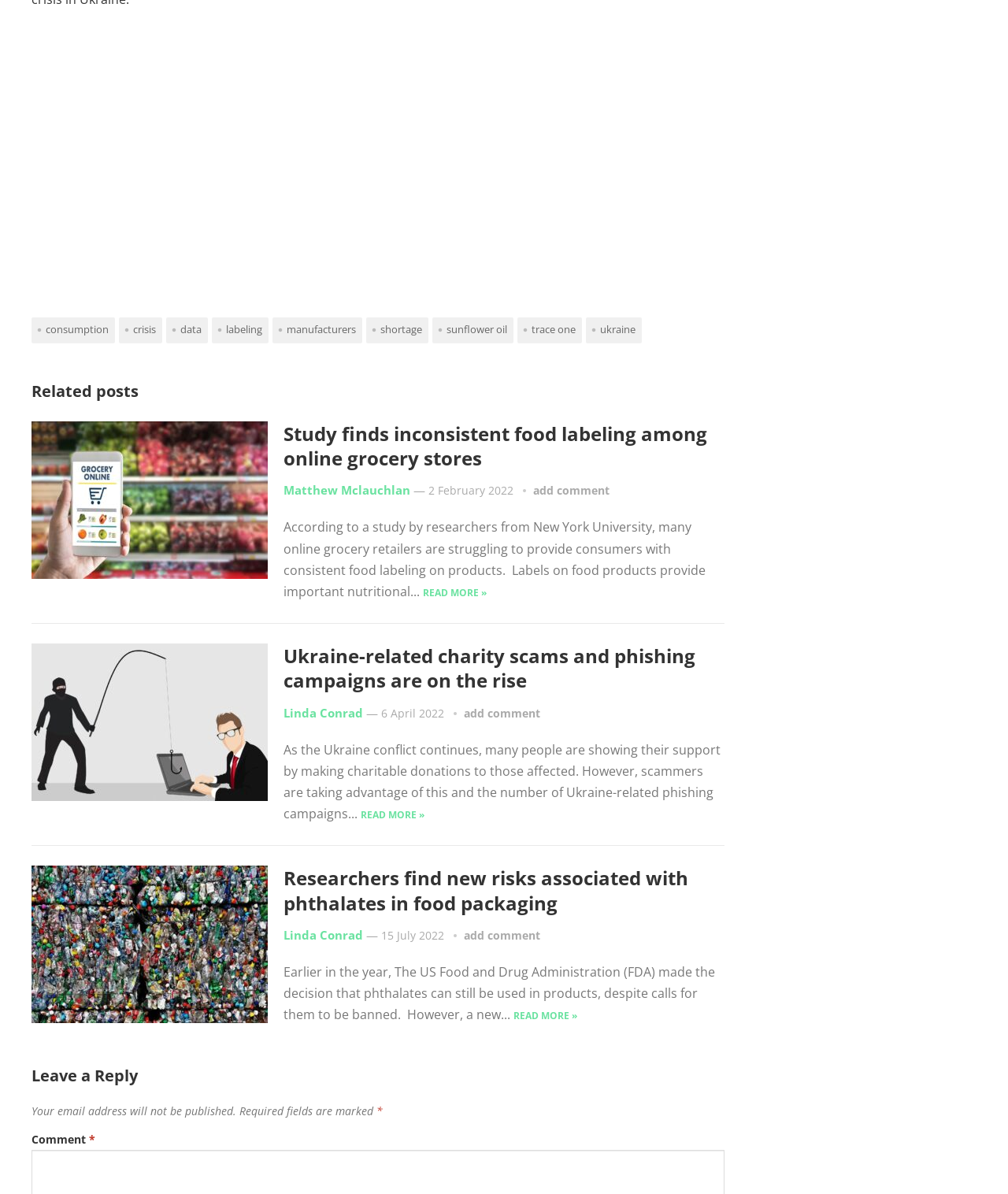Please locate the bounding box coordinates of the element that needs to be clicked to achieve the following instruction: "add a comment to Ukraine-related charity scams post". The coordinates should be four float numbers between 0 and 1, i.e., [left, top, right, bottom].

[0.46, 0.591, 0.536, 0.603]